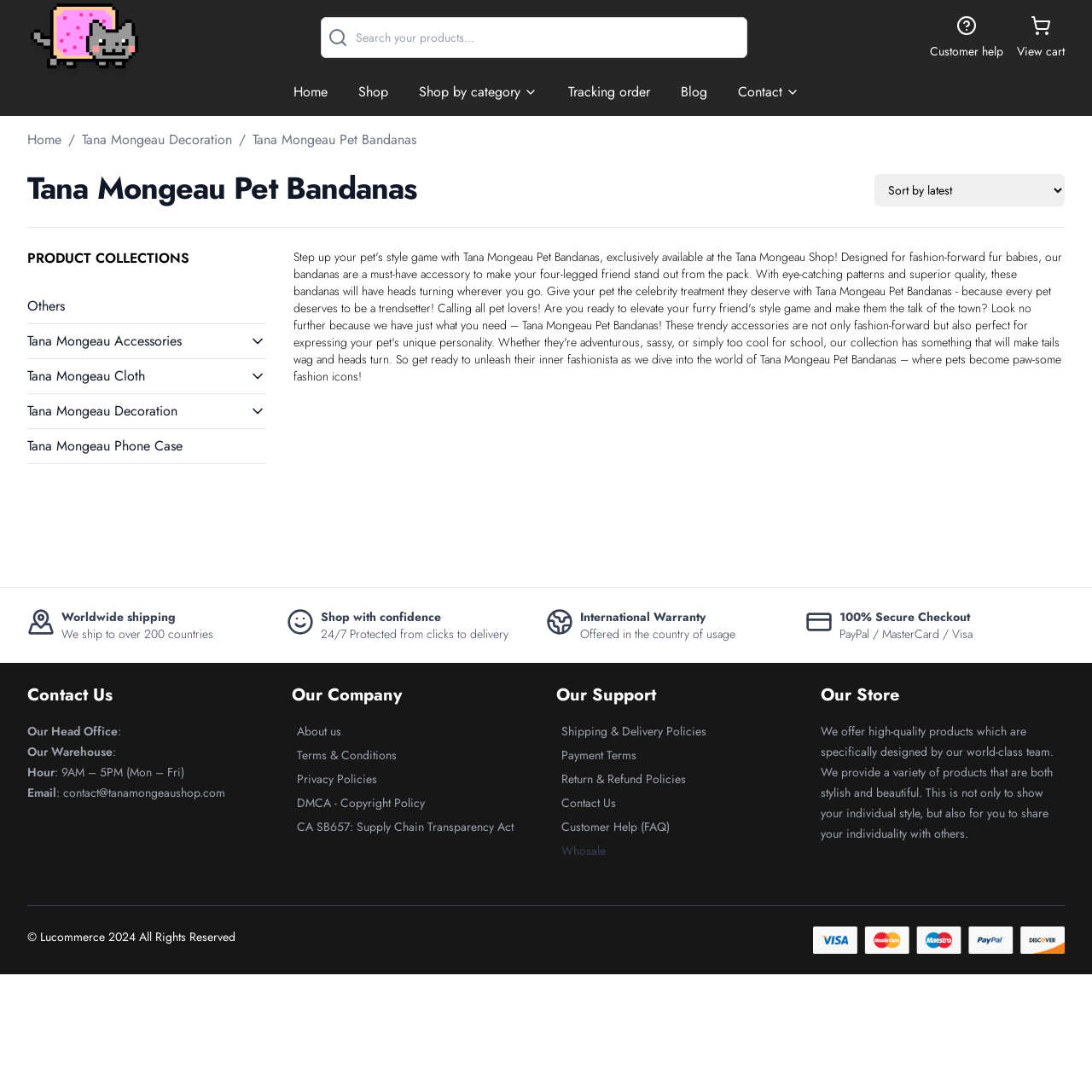Locate the bounding box coordinates of the element that needs to be clicked to carry out the instruction: "View cart". The coordinates should be given as four float numbers ranging from 0 to 1, i.e., [left, top, right, bottom].

[0.931, 0.014, 0.975, 0.055]